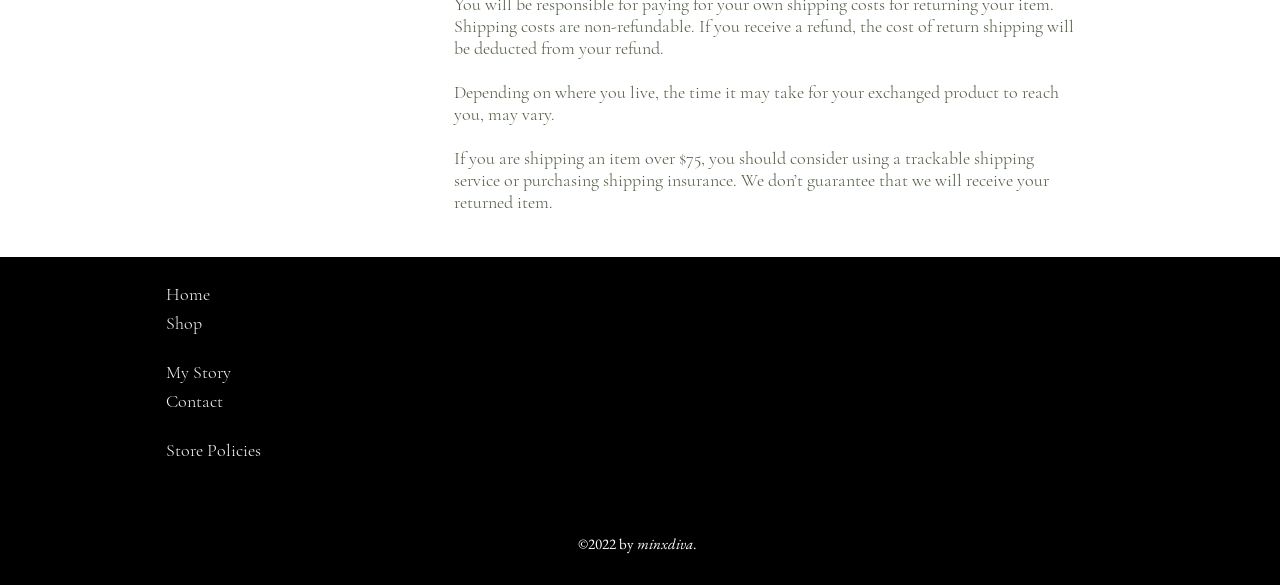Using the webpage screenshot, locate the HTML element that fits the following description and provide its bounding box: "Store Policies".

[0.13, 0.751, 0.204, 0.789]